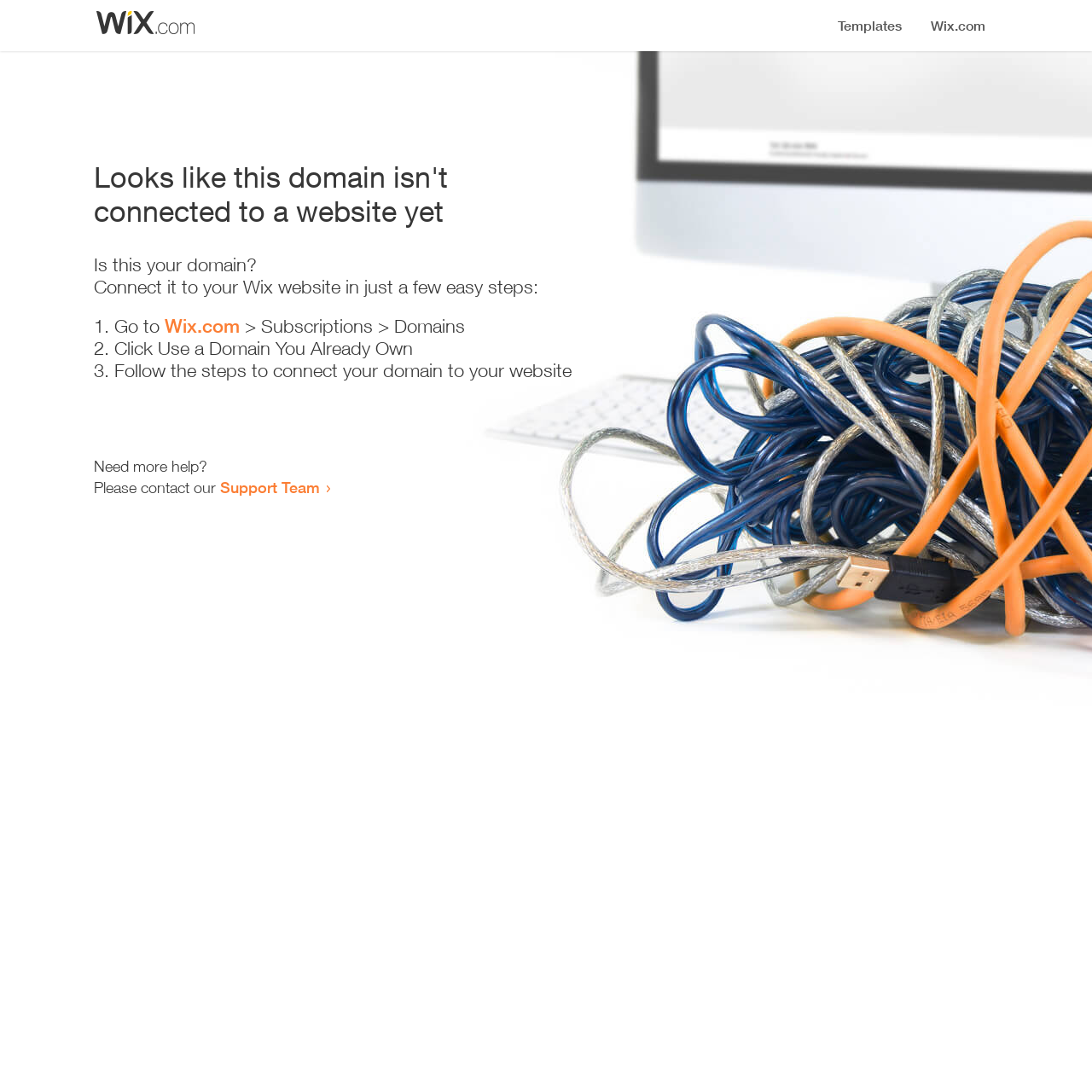Extract the main title from the webpage and generate its text.

Looks like this domain isn't
connected to a website yet